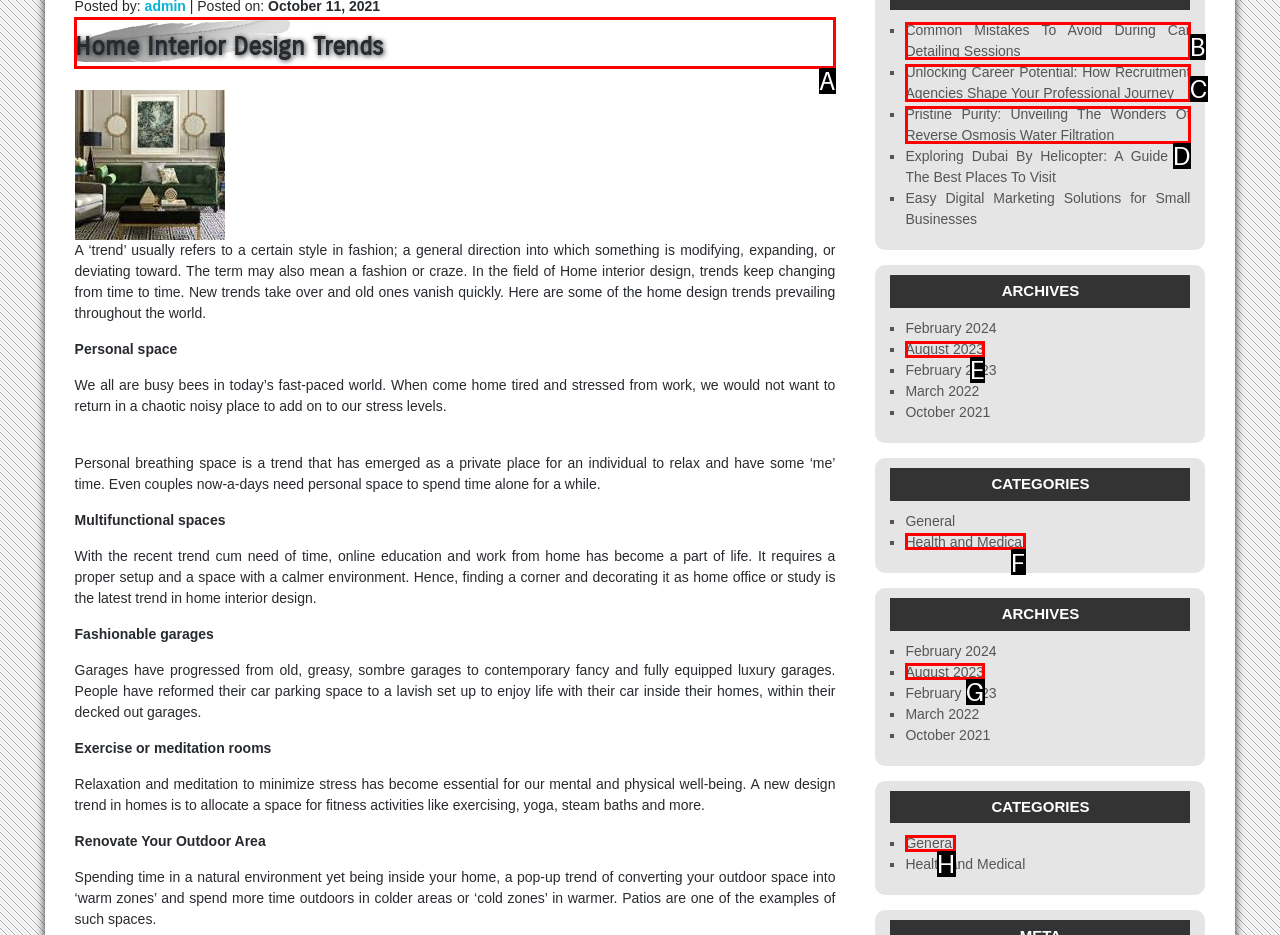Based on the description: Home Interior Design Trends
Select the letter of the corresponding UI element from the choices provided.

A